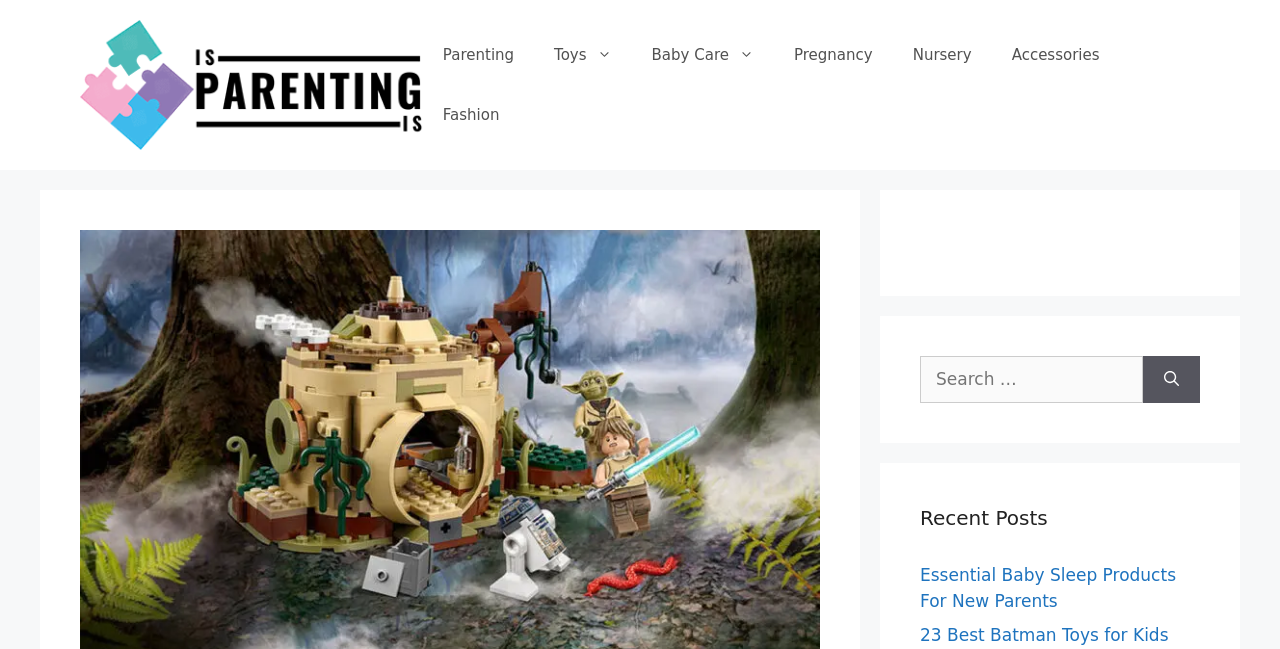Using the elements shown in the image, answer the question comprehensively: Is there a way to search for specific content?

The presence of a search box and a 'Search' button suggests that users can search for specific content within the website, making it easier to find relevant information.